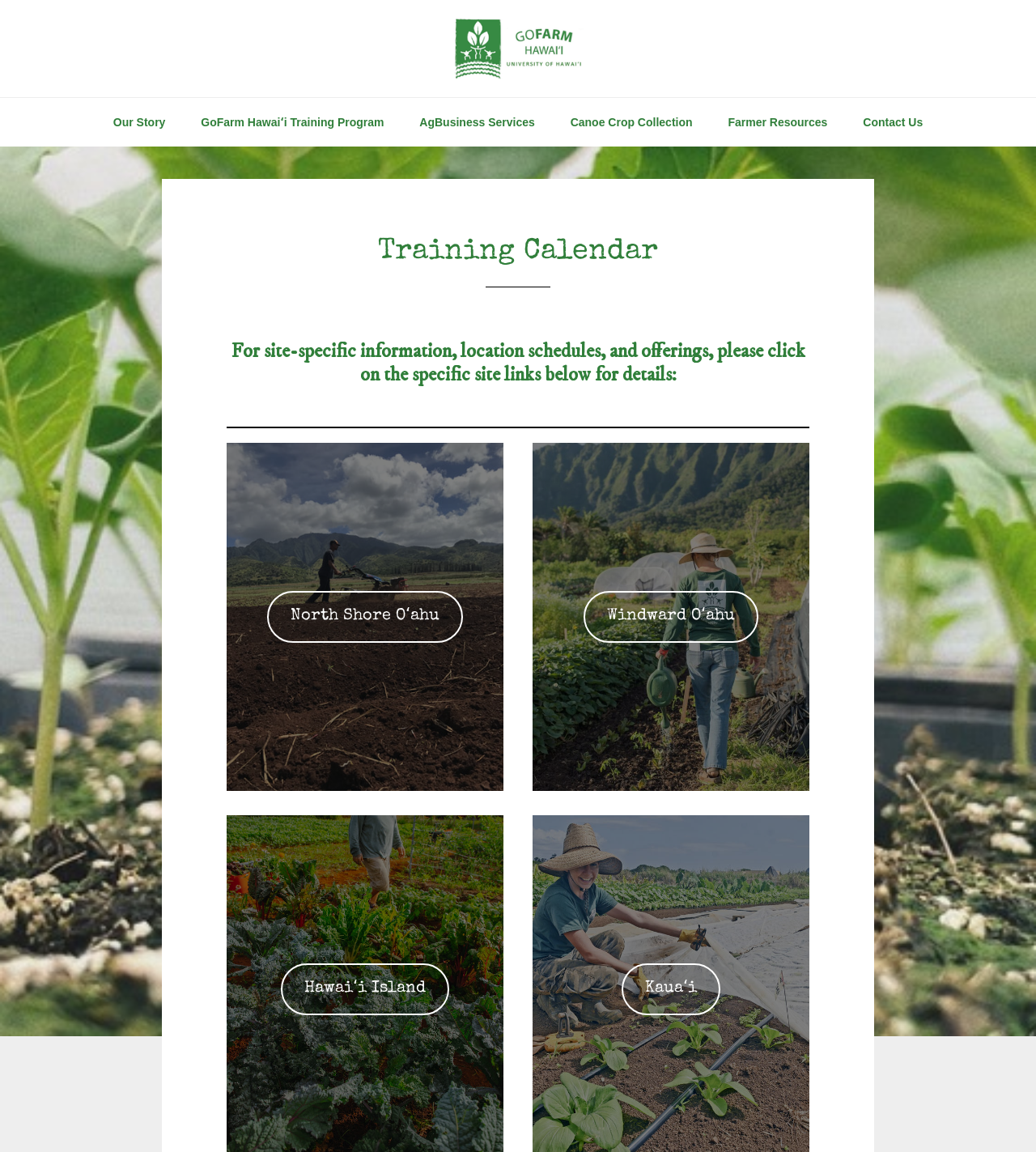Summarize the contents and layout of the webpage in detail.

The webpage is titled "Training Calendar - GoFarm Hawaii" and appears to be a calendar page for a training program. At the top, there are three "Skip to" links, which are likely accessibility features to help users navigate the page. Below these links, there is a prominent link to "GoFarm Hawaii" which is centered near the top of the page.

The main navigation menu is located below the "GoFarm Hawaii" link and spans the full width of the page. It contains seven links: "Our Story", "GoFarm Hawaiʻi Training Program", "AgBusiness Services", "Canoe Crop Collection", "Farmer Resources", and "Contact Us".

Below the navigation menu, there is a header section with a heading that reads "Training Calendar". This is followed by a paragraph of text that explains the purpose of the page: "For site-specific information, location schedules, and offerings, please click on the specific site links below for details:". 

Underneath this text, there is a horizontal separator line. Below the separator, there are four links to specific site locations: "North Shore Oʻahu", "Hawaiʻi Island", "Windward Oʻahu", and "Kauaʻi". These links are arranged in two columns, with the first two links on the left and the last two links on the right.